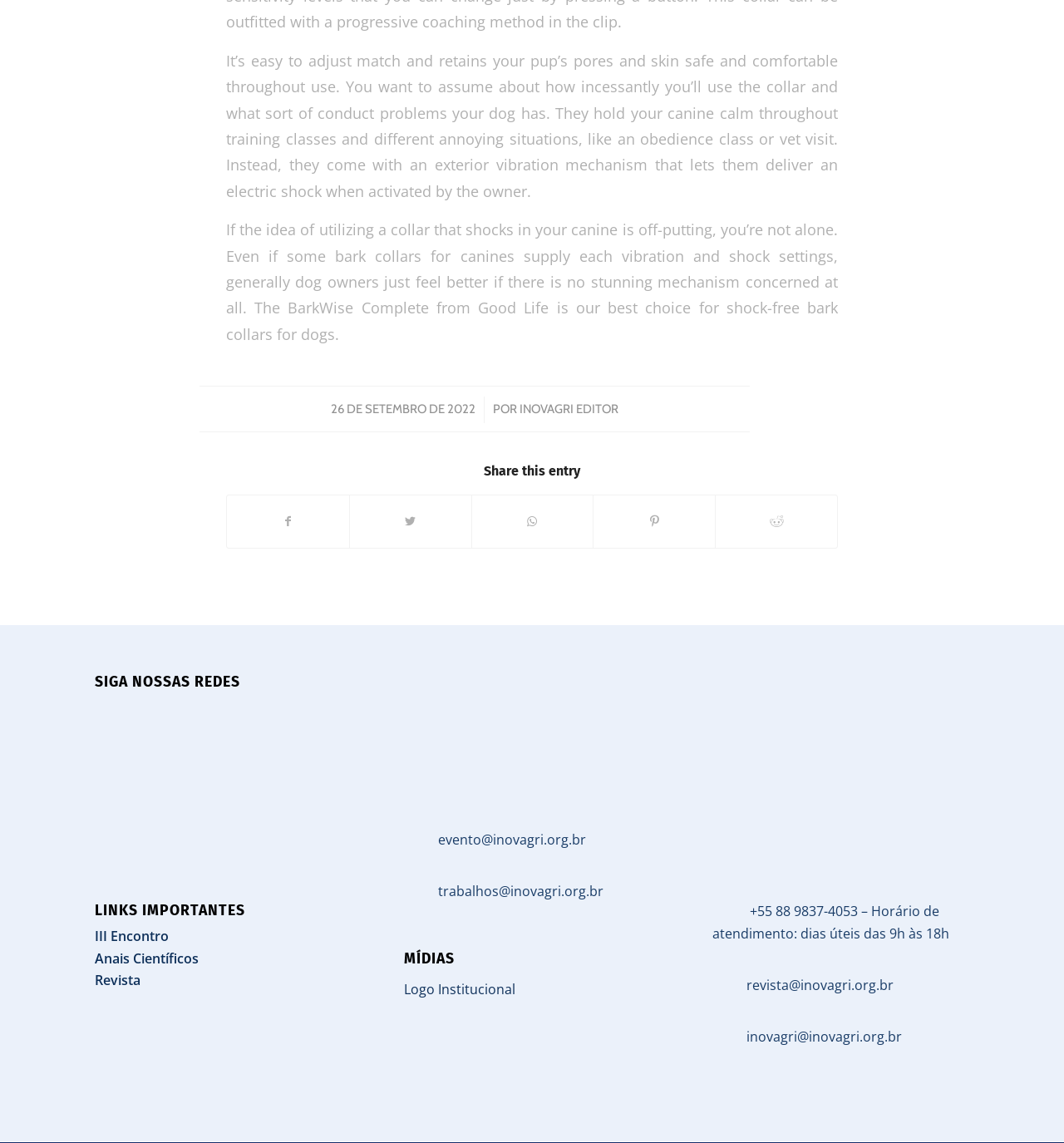Provide the bounding box coordinates for the UI element that is described by this text: "Share on Facebook". The coordinates should be in the form of four float numbers between 0 and 1: [left, top, right, bottom].

[0.213, 0.434, 0.328, 0.479]